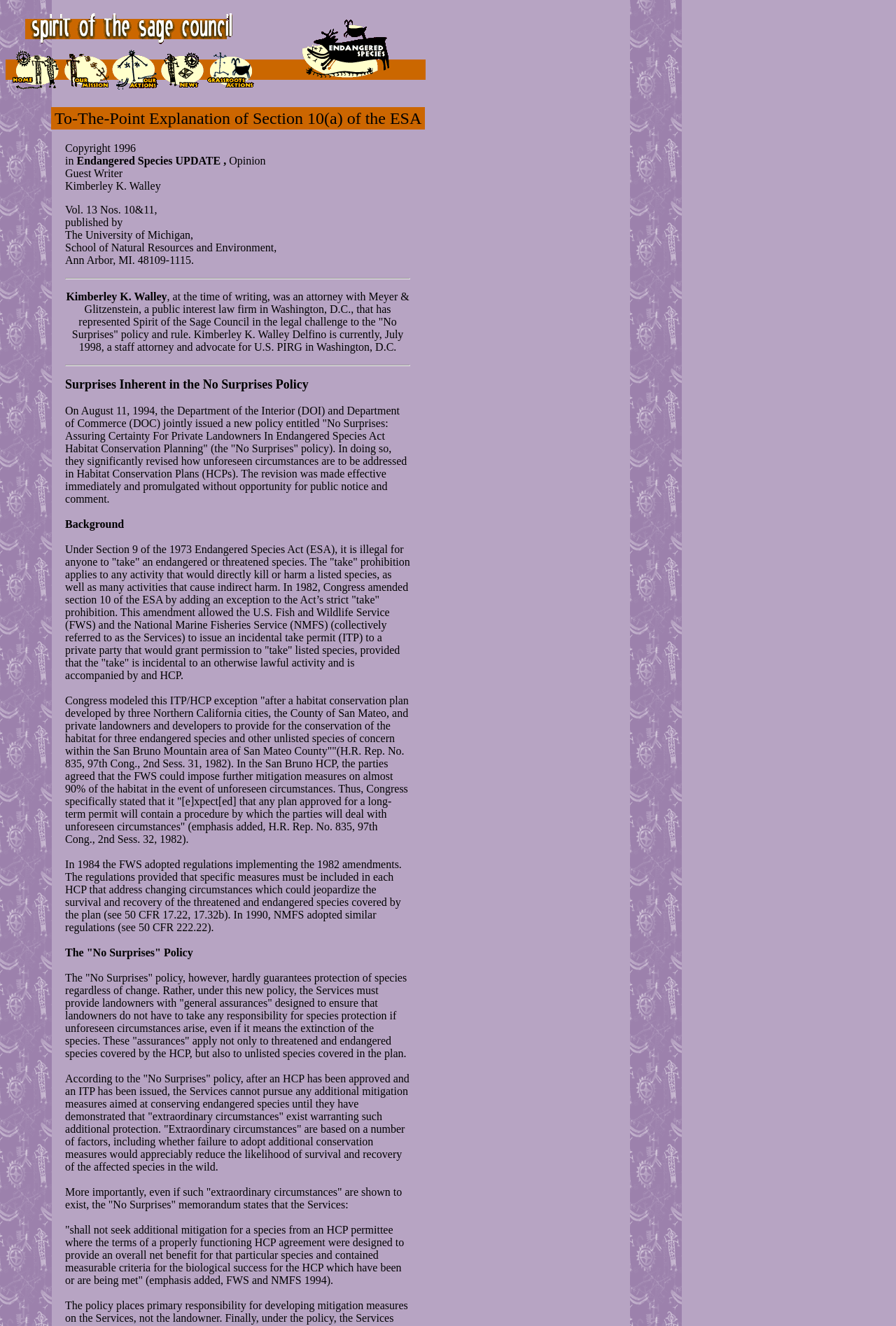What is the title of the section?
Based on the screenshot, respond with a single word or phrase.

Surprises Inherent in the No Surprises Policy